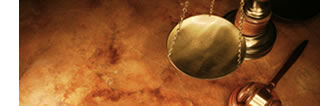What is the background of the image? Based on the screenshot, please respond with a single word or phrase.

Luxurious texture